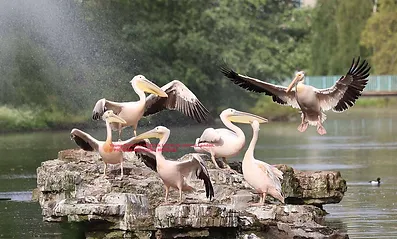What is the backdrop of the scene?
Please answer using one word or phrase, based on the screenshot.

Lush greenery